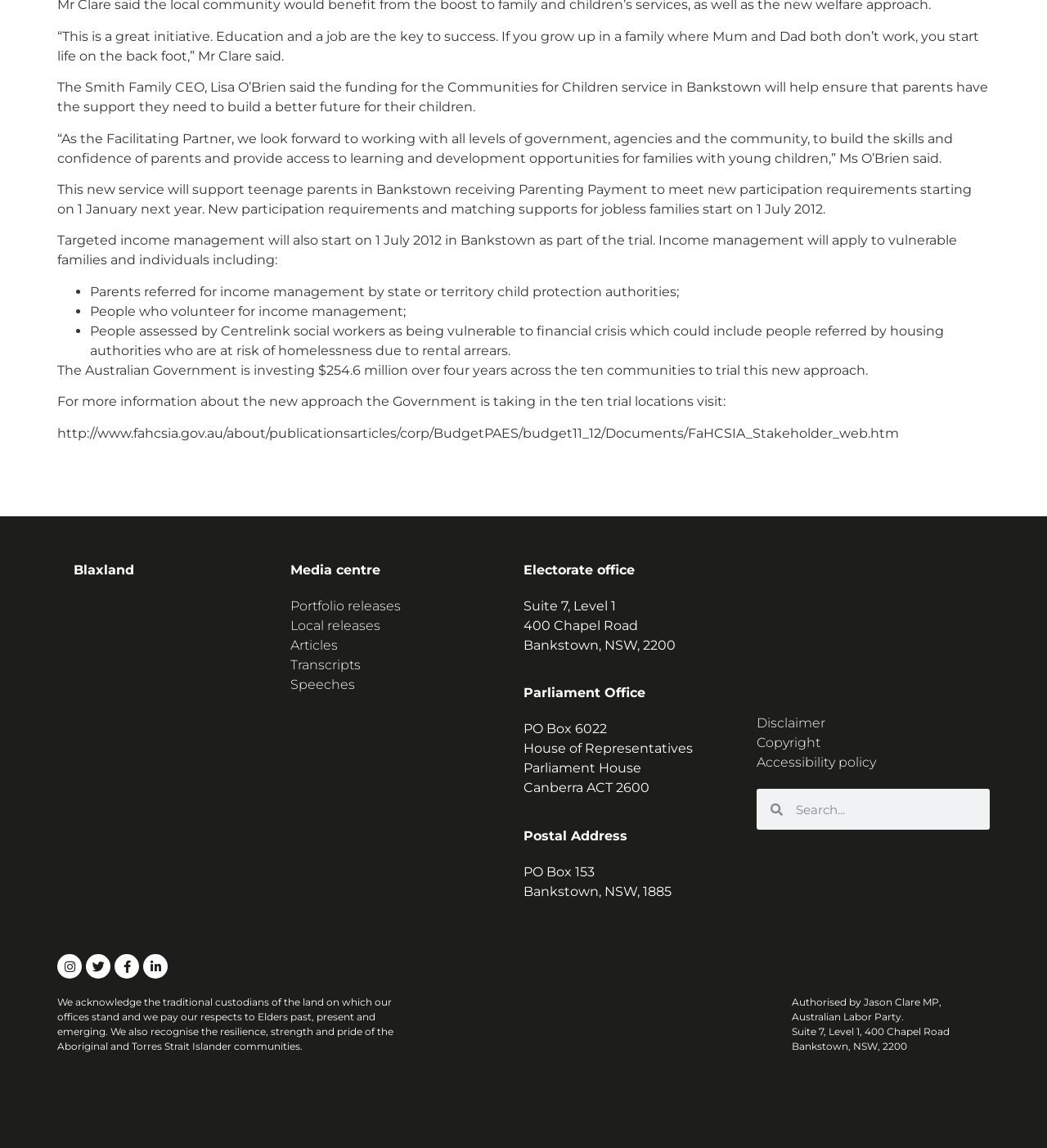Please locate the bounding box coordinates of the element that should be clicked to complete the given instruction: "Learn about TreeFolks' mission".

None